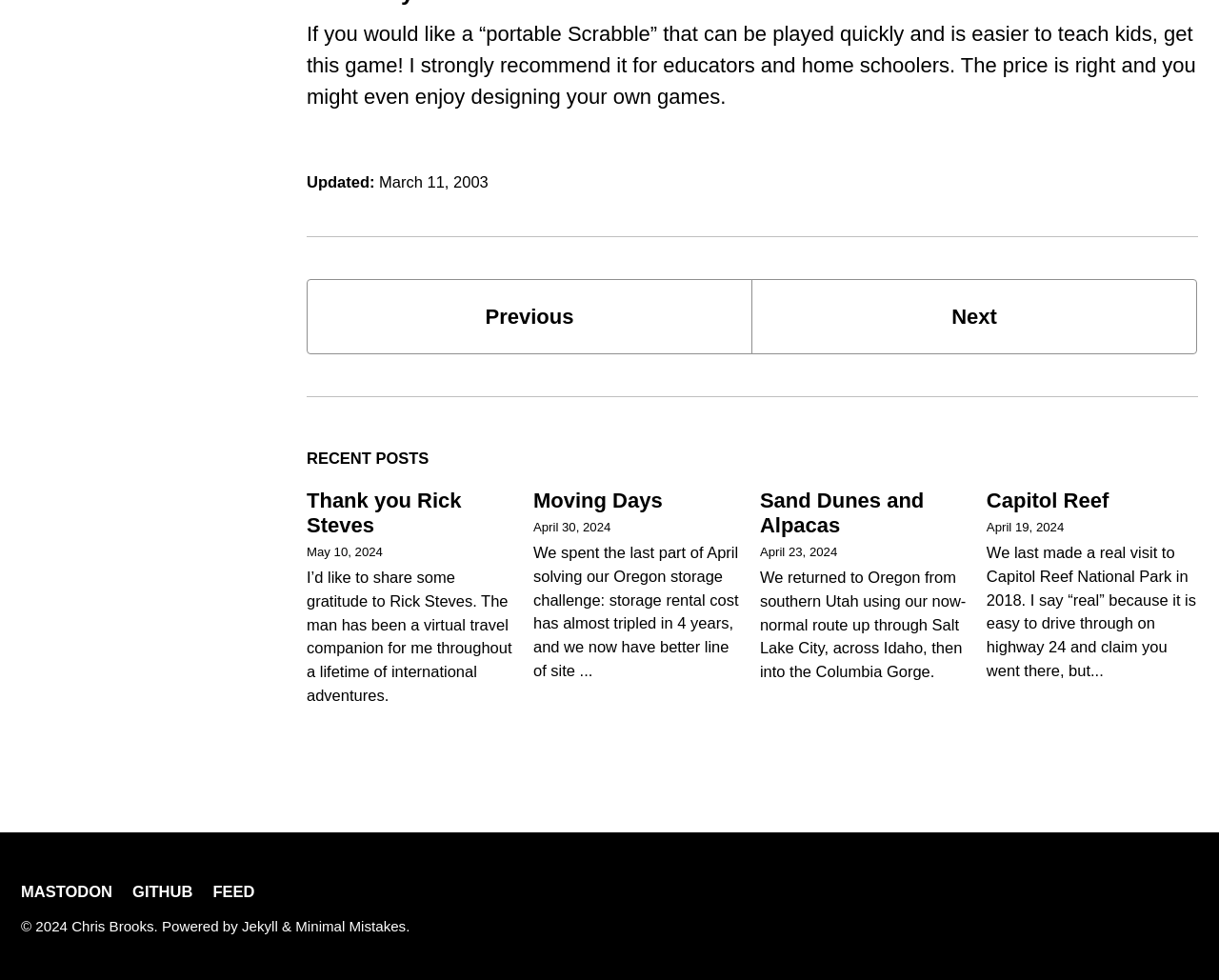Reply to the question with a single word or phrase:
How many articles are on this webpage?

4